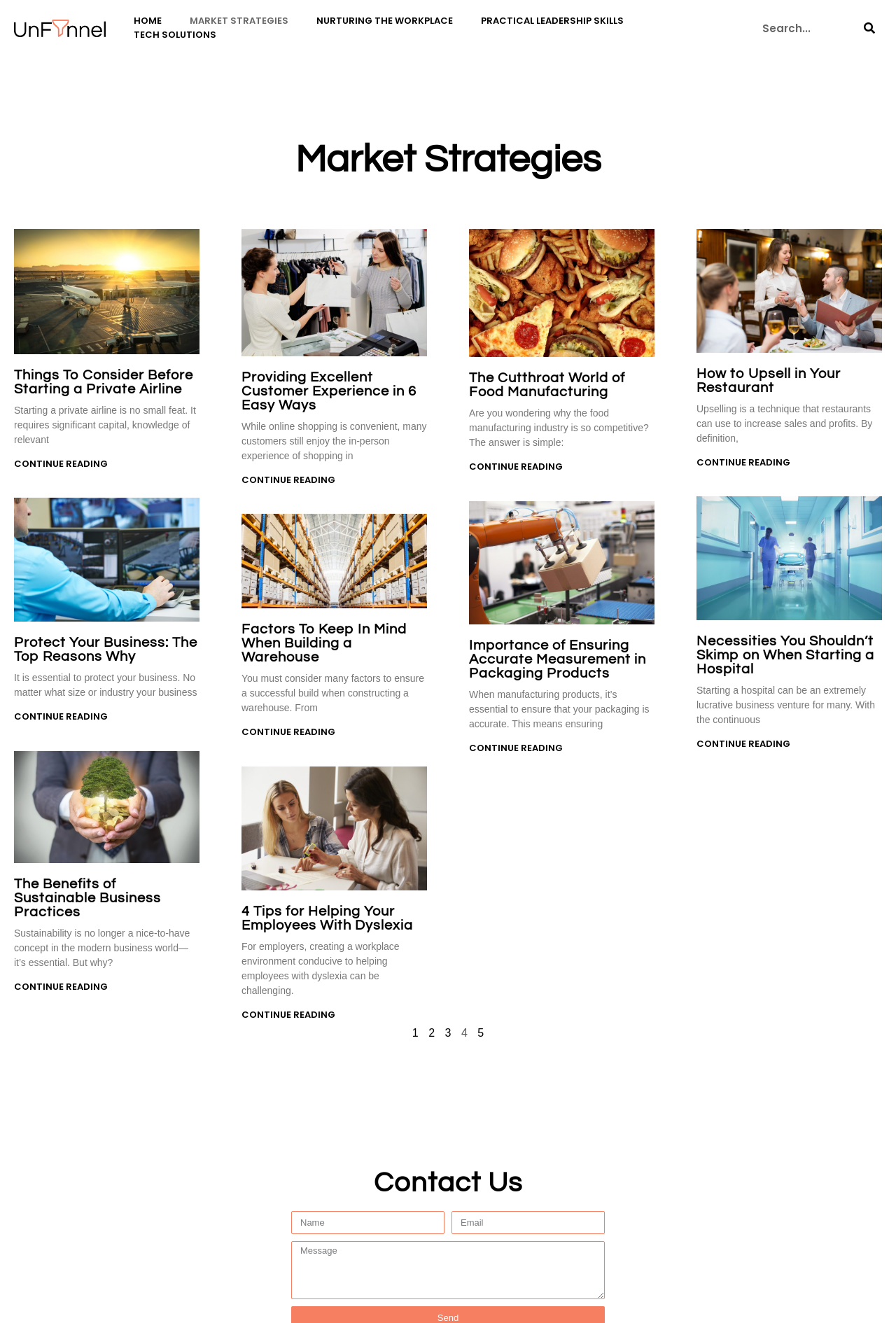Locate the coordinates of the bounding box for the clickable region that fulfills this instruction: "Click on the HOME link".

[0.134, 0.011, 0.196, 0.021]